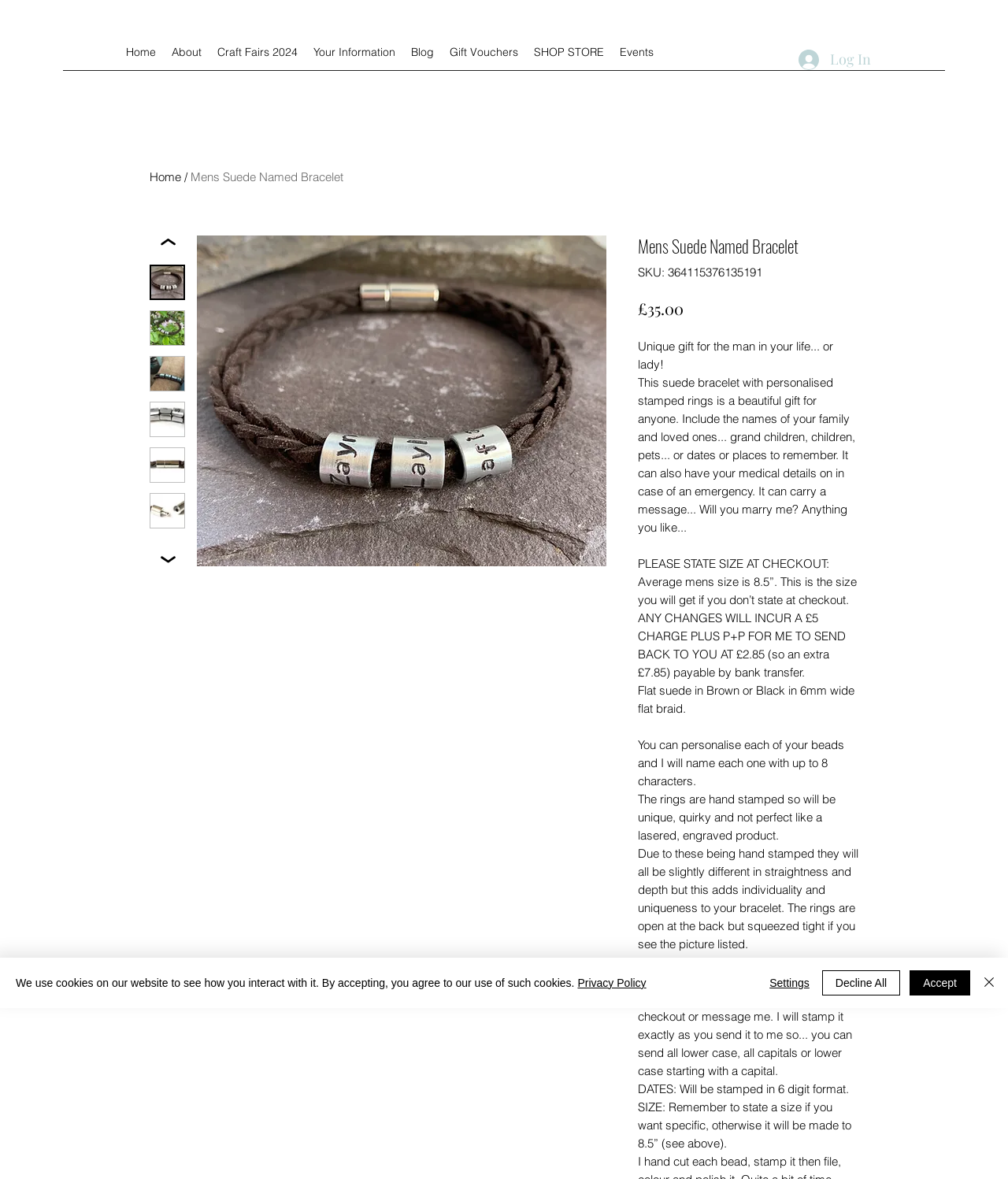Find the bounding box coordinates of the element's region that should be clicked in order to follow the given instruction: "Click the 'Thumbnail: Mens Suede Named Bracelet' button". The coordinates should consist of four float numbers between 0 and 1, i.e., [left, top, right, bottom].

[0.148, 0.225, 0.184, 0.255]